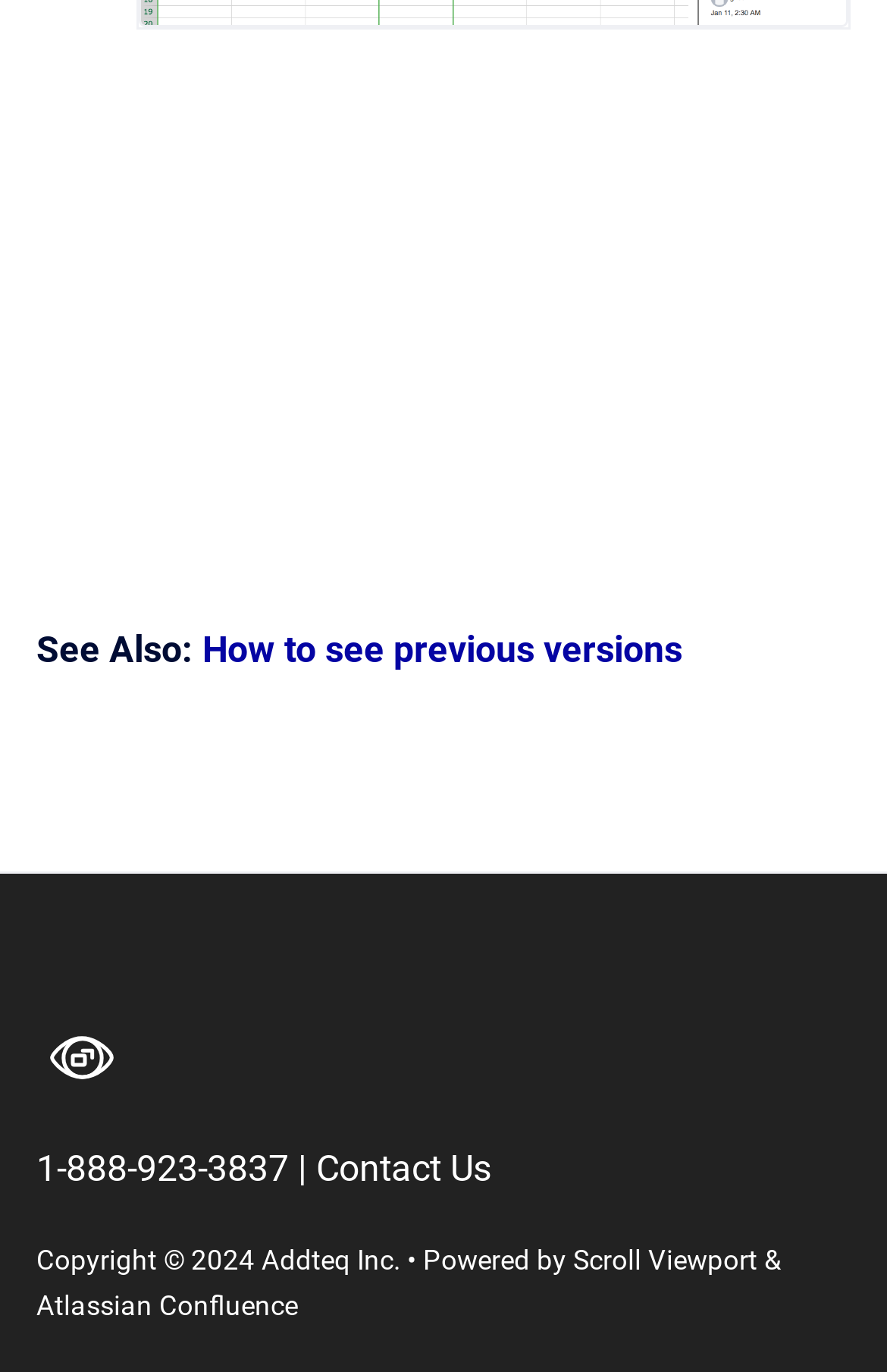Provide a brief response to the question using a single word or phrase: 
How many links are there at the bottom of the page?

4